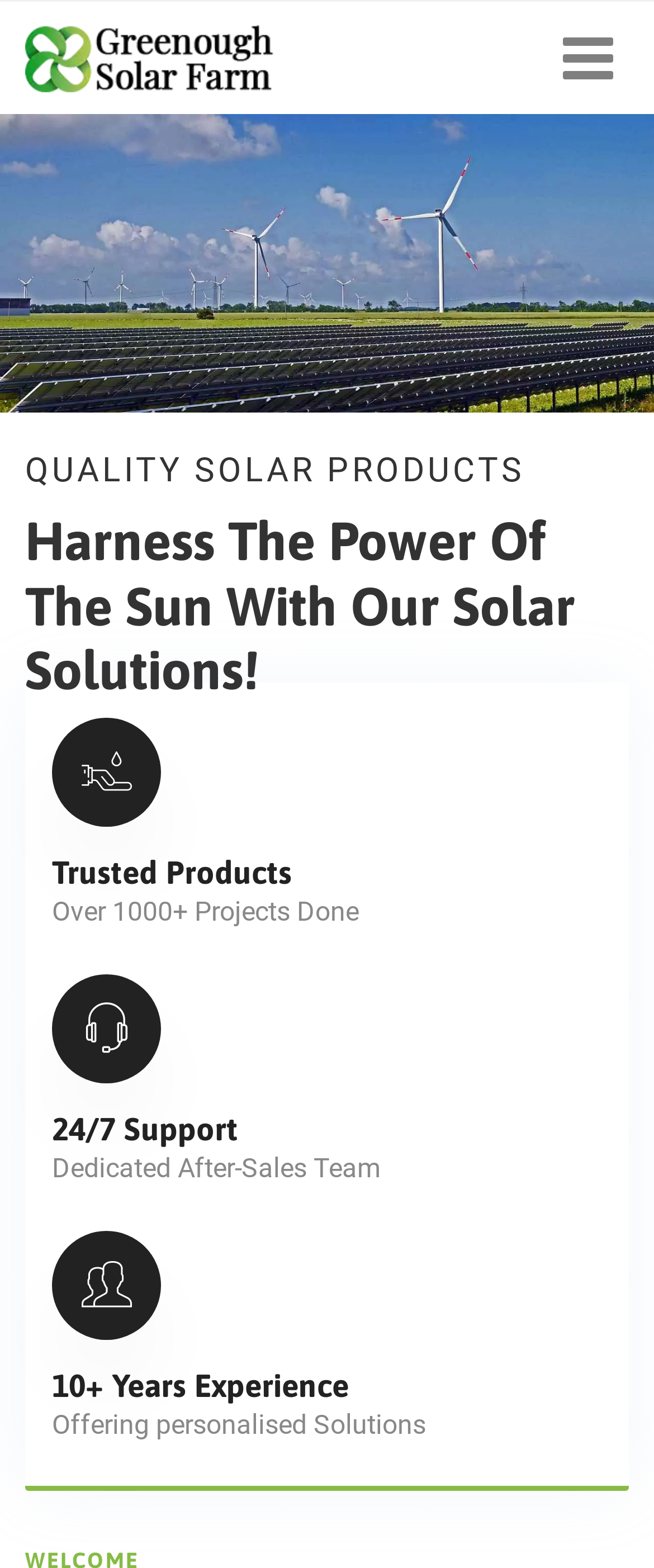What is the main image on the webpage?
Refer to the image and provide a one-word or short phrase answer.

solar farm